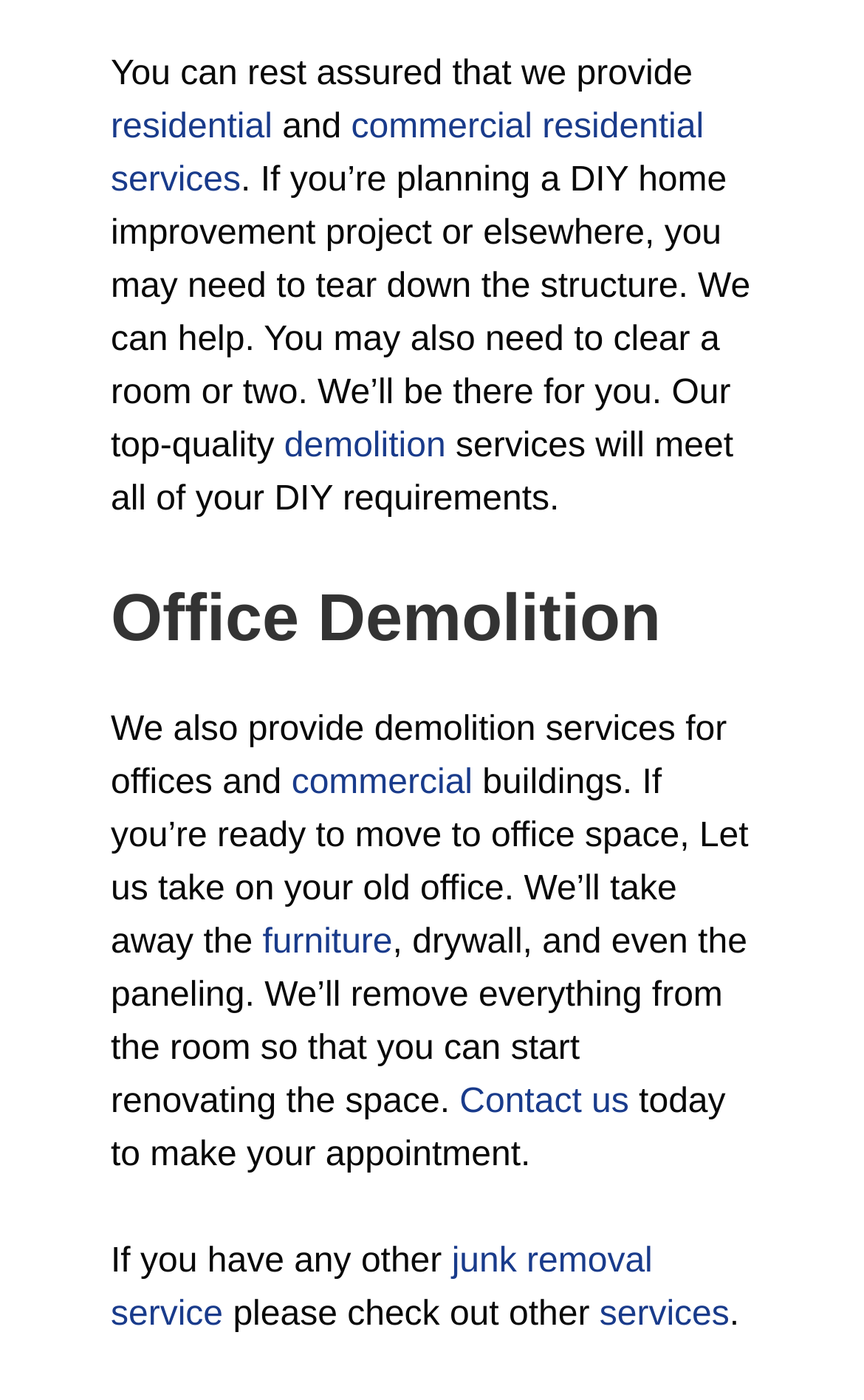Provide a brief response to the question using a single word or phrase: 
What type of furniture can the company remove?

Office furniture